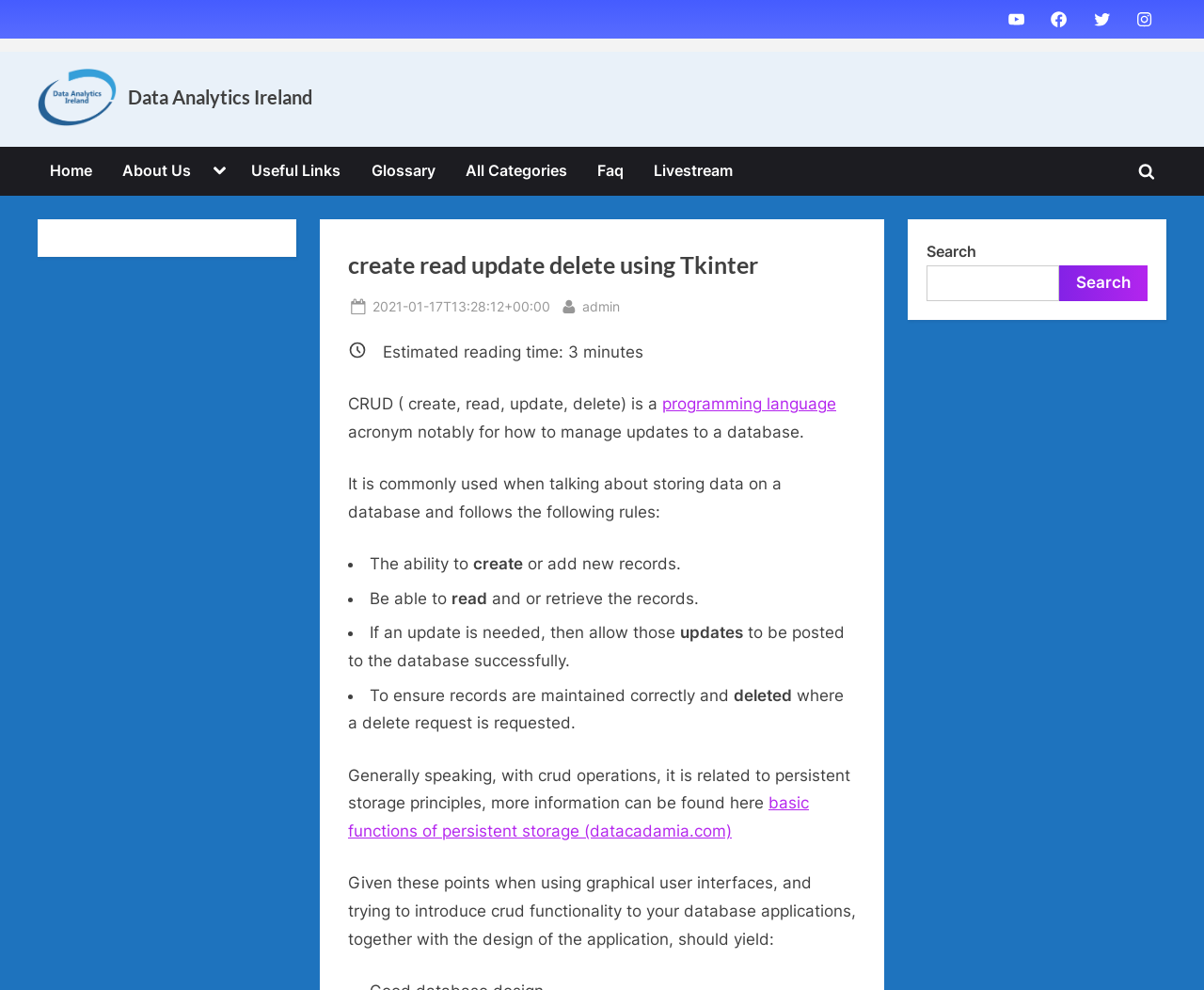What is the purpose of CRUD operations?
Based on the image, give a concise answer in the form of a single word or short phrase.

Manage database records